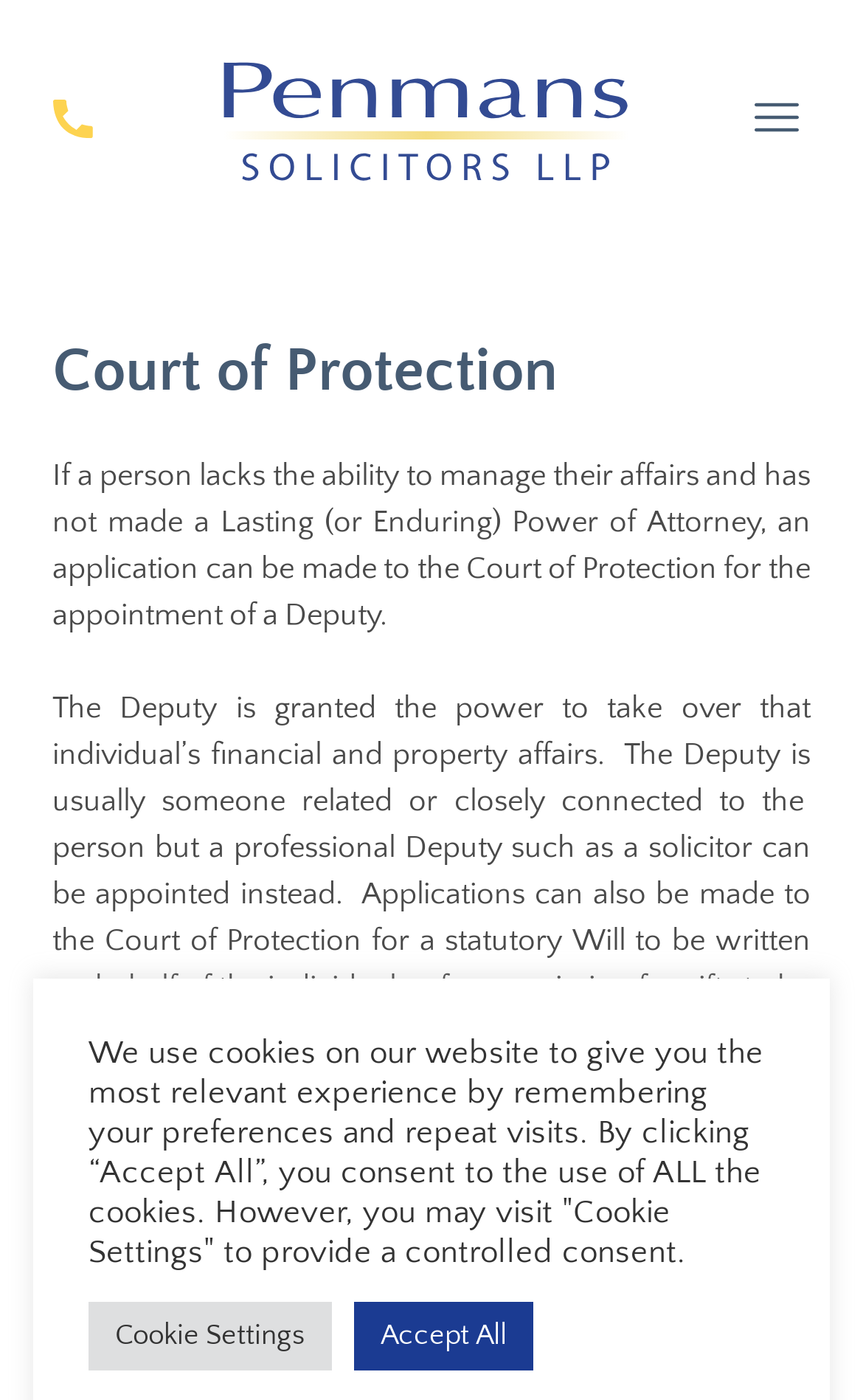Describe all significant elements and features of the webpage.

The webpage is about the Court of Protection, specifically discussing the role of a Deputy in managing an individual's affairs. At the top left, there is a link to "Contact" and a link to the law firm's name, "Penmans Solicitors in Coventry and The West Midlands", accompanied by an image. On the top right, there is a "Menu toggle" link.

Below the top section, there is a heading "Court of Protection" followed by three paragraphs of text. The first paragraph explains the purpose of the Court of Protection and the role of a Deputy. The second paragraph describes the powers granted to a Deputy and the types of applications that can be made to the Court. The third paragraph mentions the need for a Court Order in certain circumstances, such as the sale of a jointly owned property.

At the bottom of the page, there is a notice about the use of cookies on the website, with options to "Accept All" or visit "Cookie Settings" to provide controlled consent. The "Cookie Settings" and "Accept All" buttons are positioned side by side near the bottom of the page.